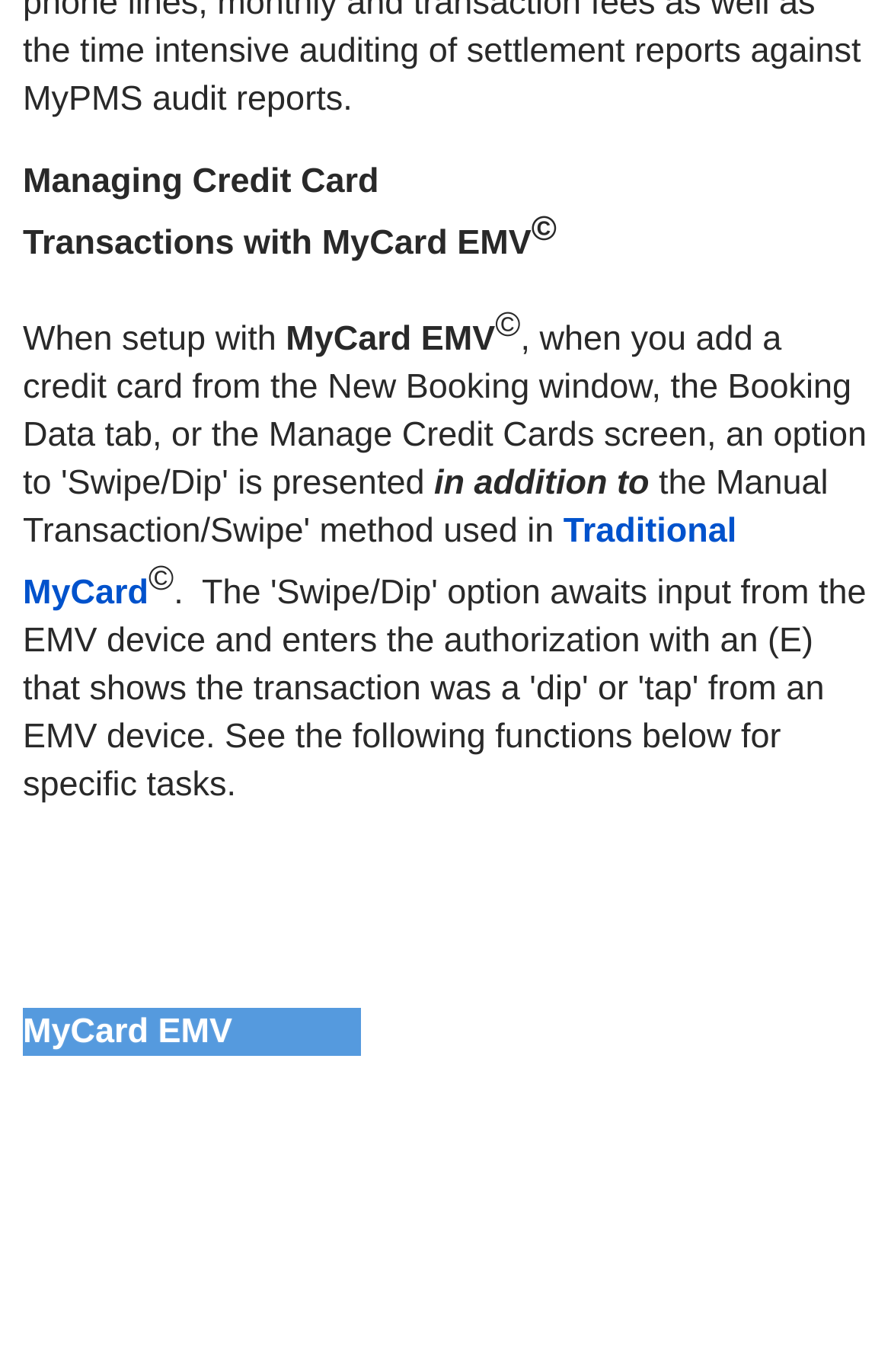Determine the bounding box for the UI element described here: "Traditional MyCard".

[0.026, 0.372, 0.827, 0.446]